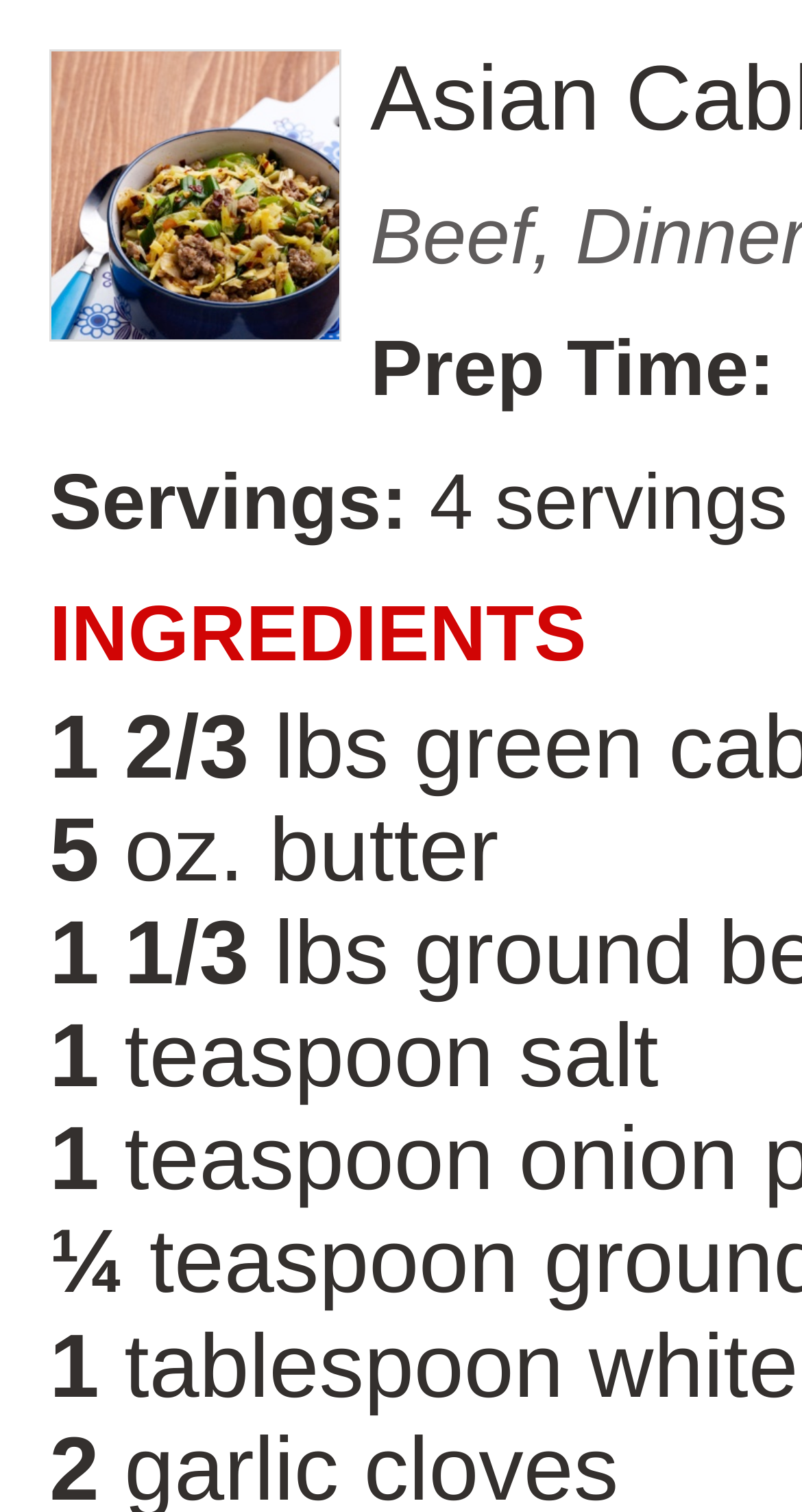Provide a thorough summary of the webpage.

This webpage appears to be a recipe page. At the top left, there is a link with an accompanying image. Below the link, there are several lines of text that provide information about the recipe. On the left side, there is a label "Prep Time:" followed by an empty space, suggesting that the preparation time is not specified. On the right side of the "Prep Time:" label, there is a label "Servings:" with the value "4 servings" next to it. 

Below the "Servings:" label, there is a list of ingredients with their corresponding quantities. The first ingredient is "butter" with a quantity of "1 2/3 oz.", followed by "salt" with a quantity of "1 1/3 teaspoons", and then an unspecified ingredient with a quantity of "¼". The ingredients are listed in a vertical column, with the quantities aligned to the right.